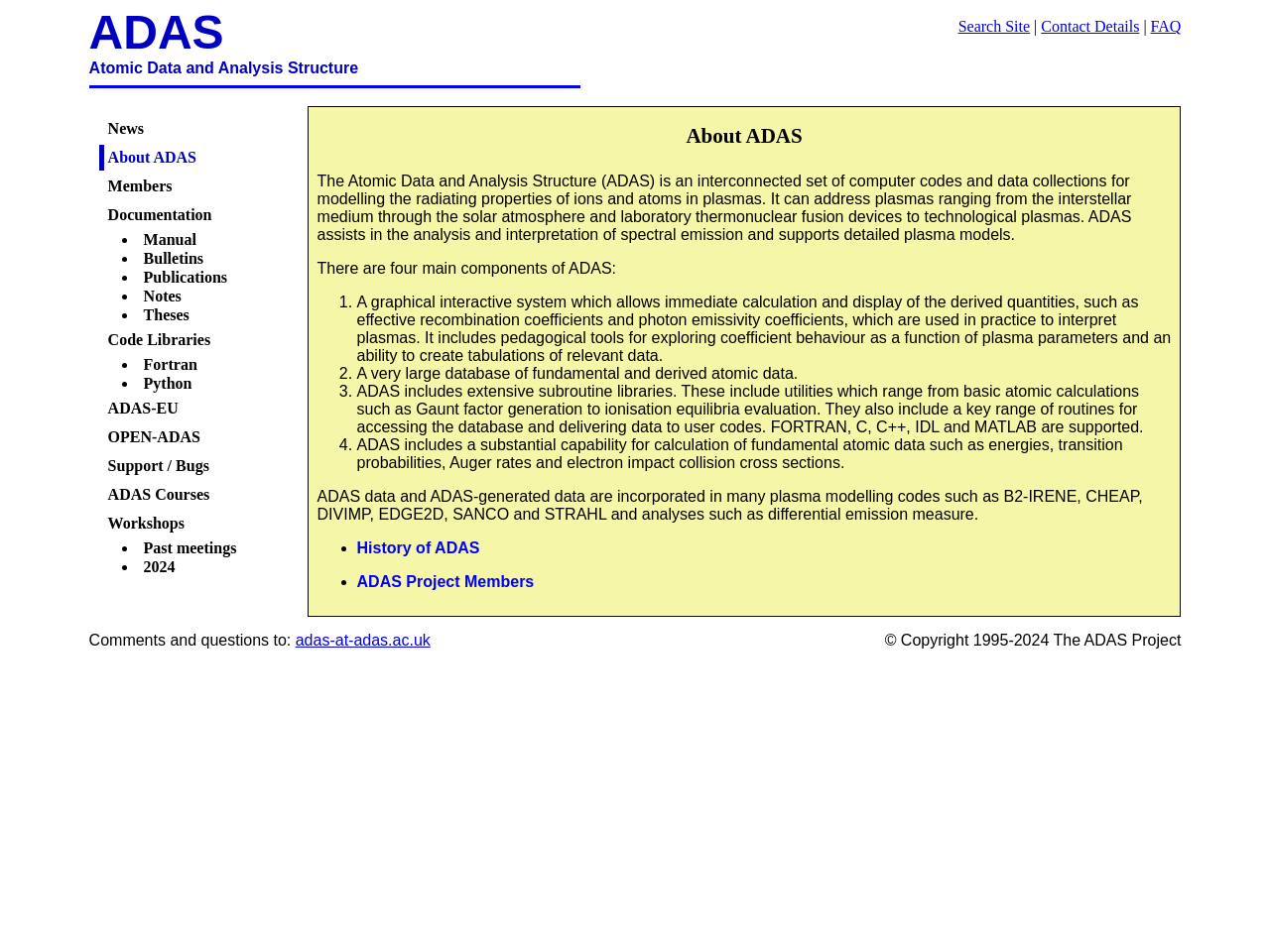What is the copyright period of ADAS?
Utilize the information in the image to give a detailed answer to the question.

The webpage displays a copyright notice at the bottom, which indicates that the copyright period of ADAS is from 1995 to 2024. This information is obtained from the static text on the webpage that displays the copyright notice.